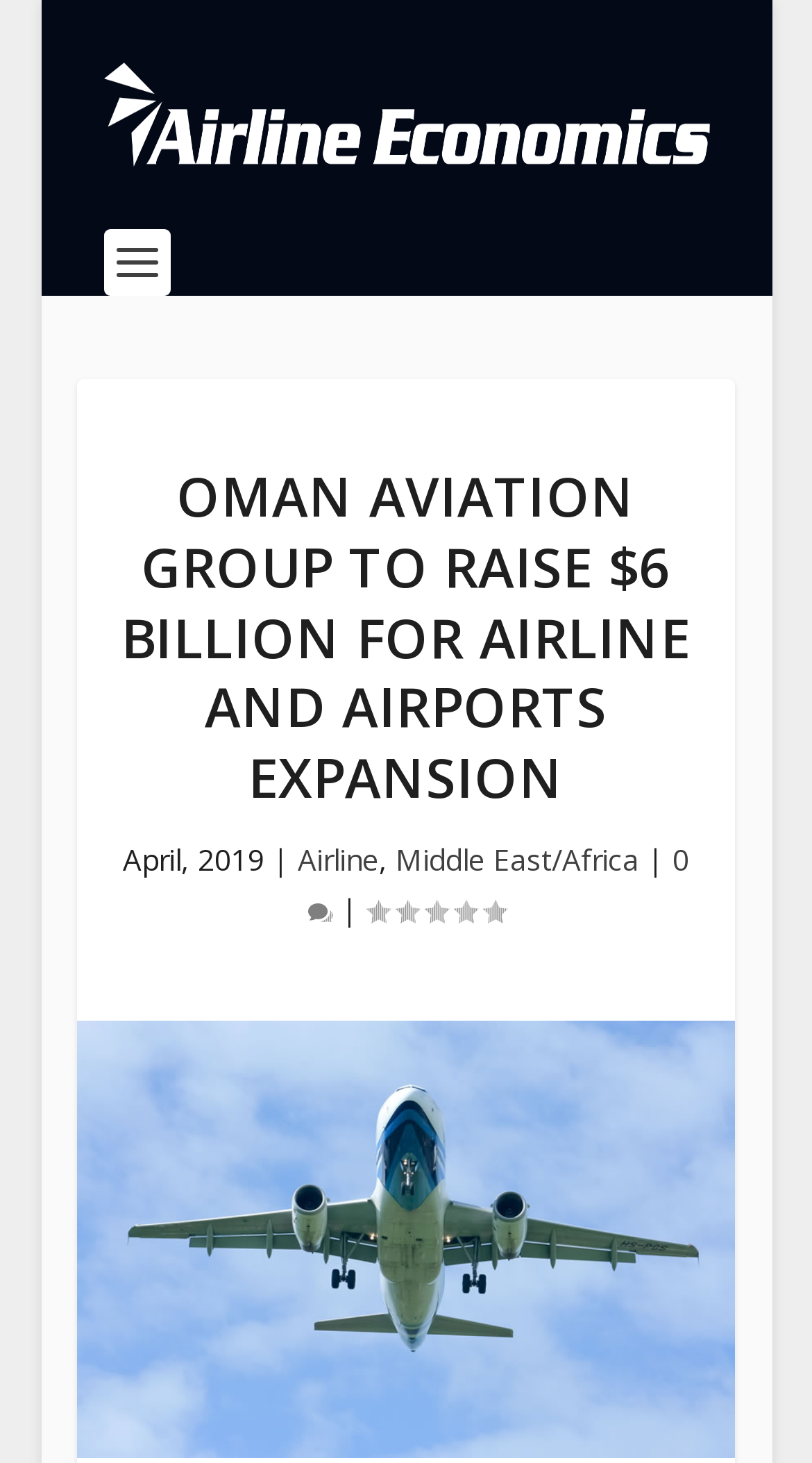Respond to the question below with a single word or phrase: What are the categories of this article?

Airline, Middle East/Africa